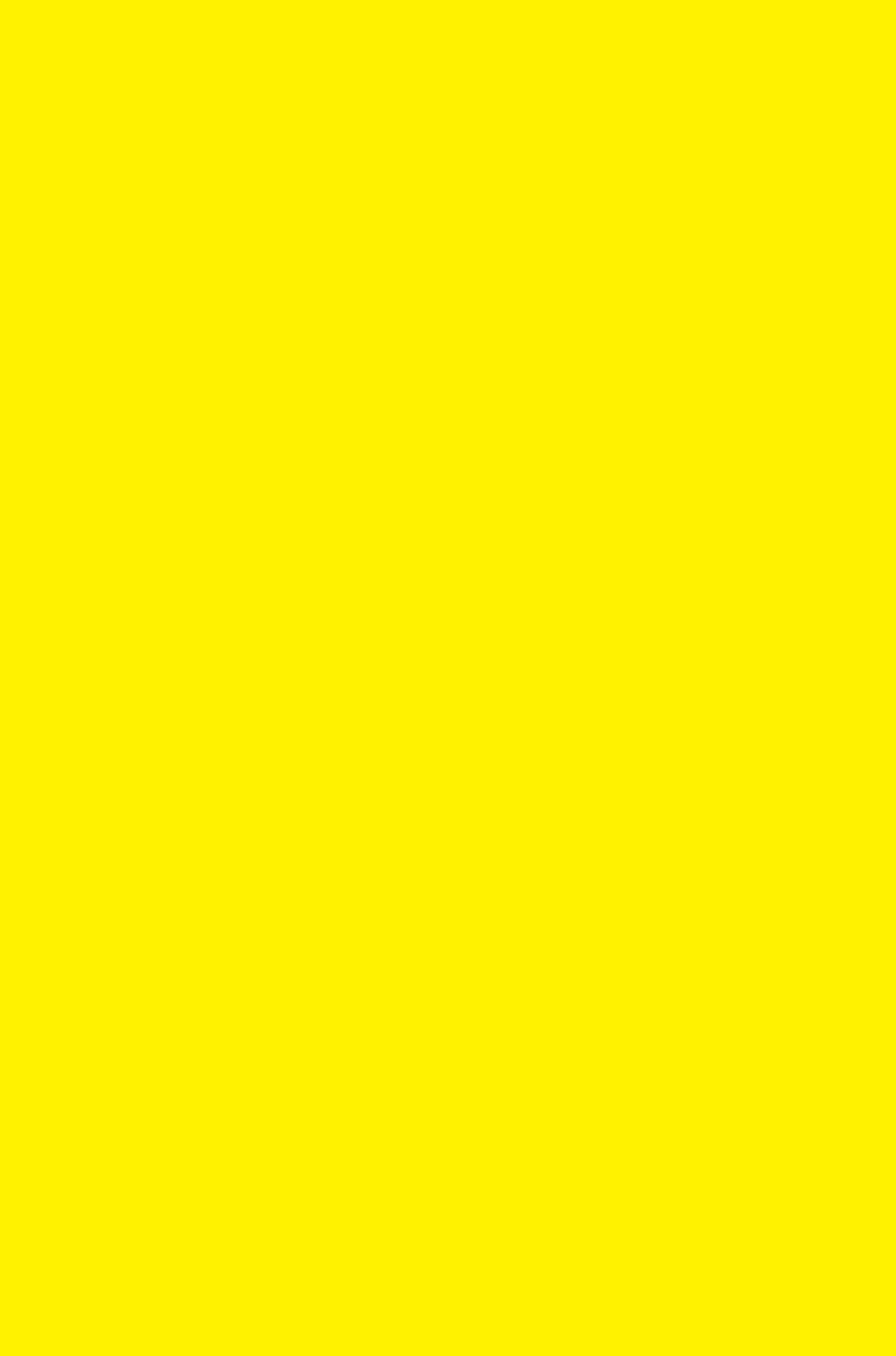Find and indicate the bounding box coordinates of the region you should select to follow the given instruction: "Open 'What communities do we serve?' section".

[0.092, 0.283, 0.908, 0.392]